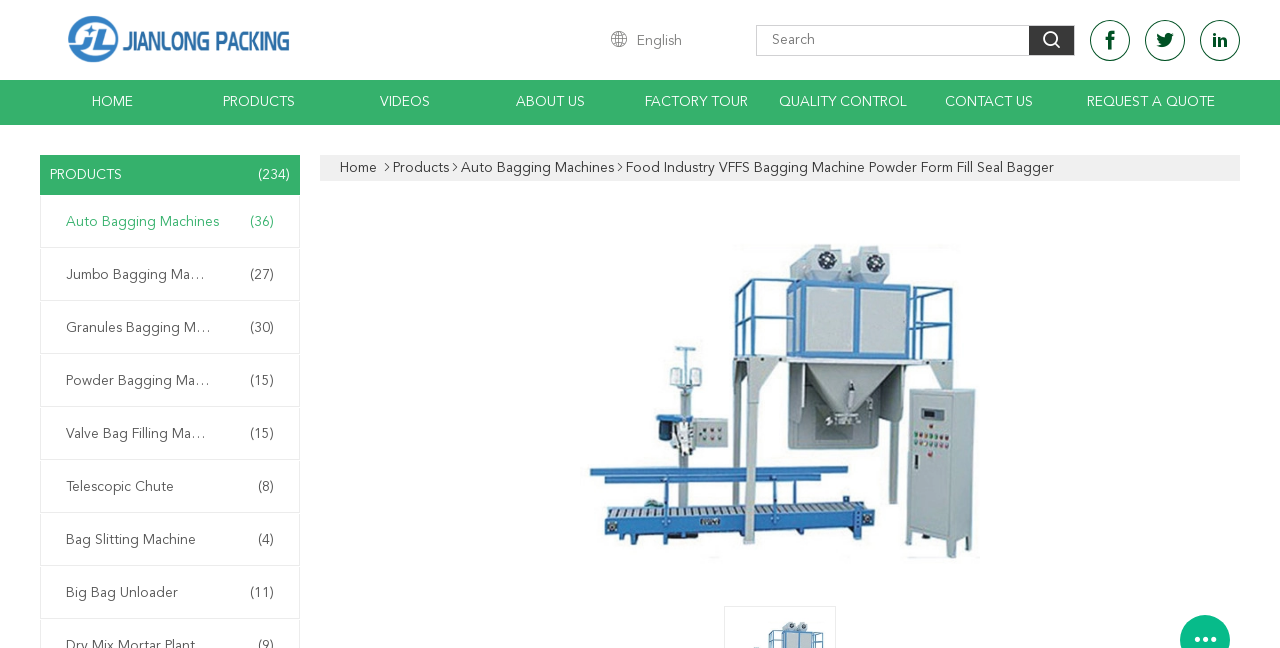How many types of products are listed on this webpage?
Refer to the image and give a detailed answer to the question.

I counted the number of headings on the webpage, and I found 7 headings: Auto Bagging Machines, Jumbo Bagging Machine, Granules Bagging Machine, Powder Bagging Machine, Valve Bag Filling Machine, Telescopic Chute, and Big Bag Unloader. Each heading represents a type of product, so I conclude that there are 7 types of products listed on this webpage.